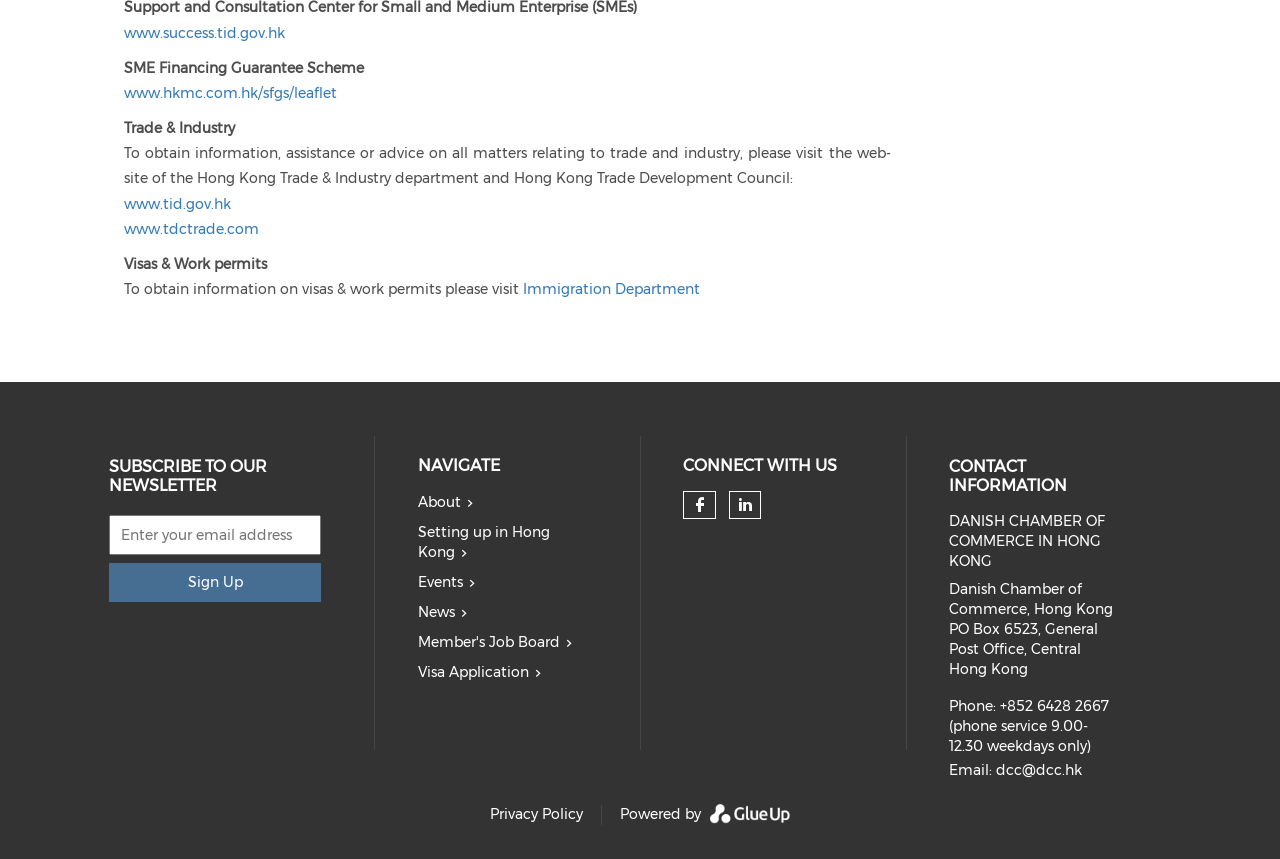Respond with a single word or short phrase to the following question: 
What is the phone number of the Danish Chamber of Commerce?

+852 6428 2667